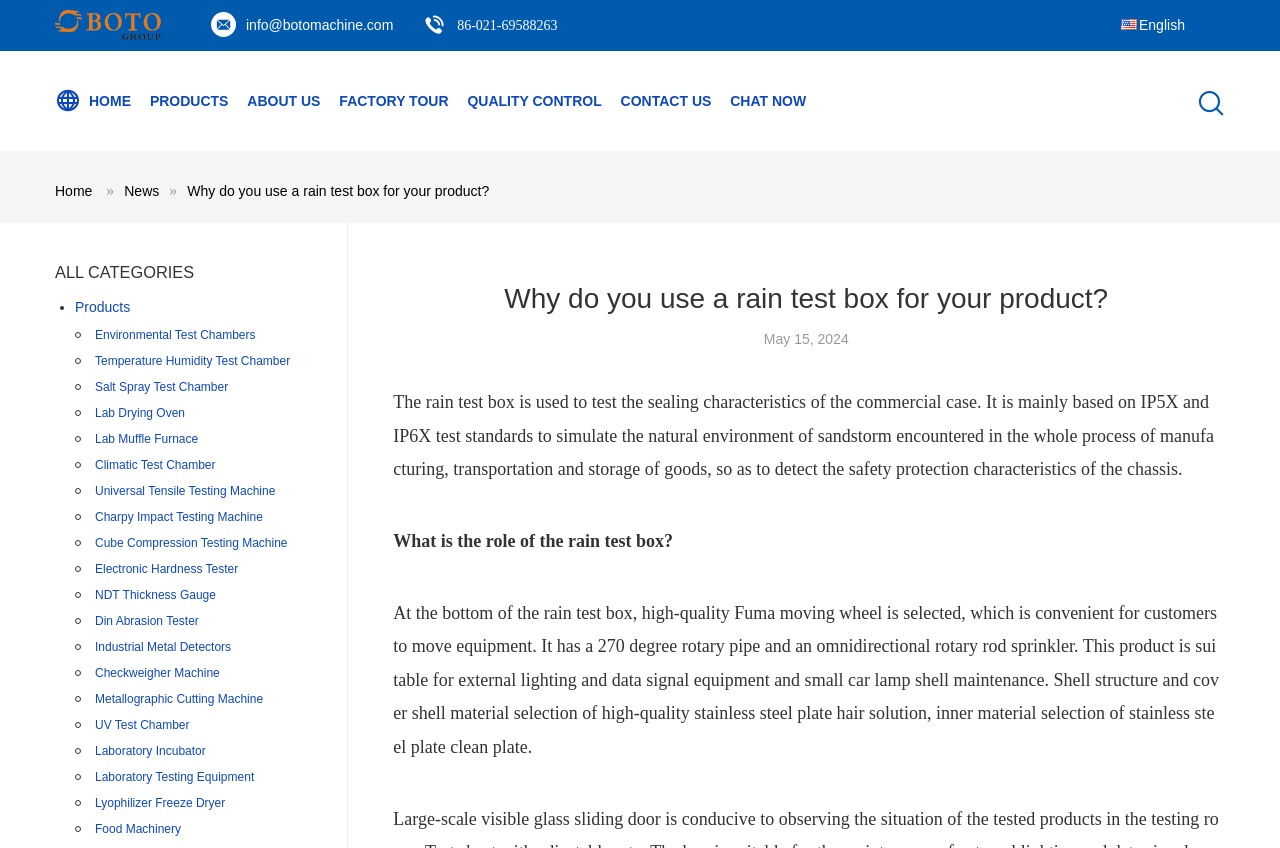Determine the bounding box coordinates for the region that must be clicked to execute the following instruction: "Contact 'CONTACT US'".

None